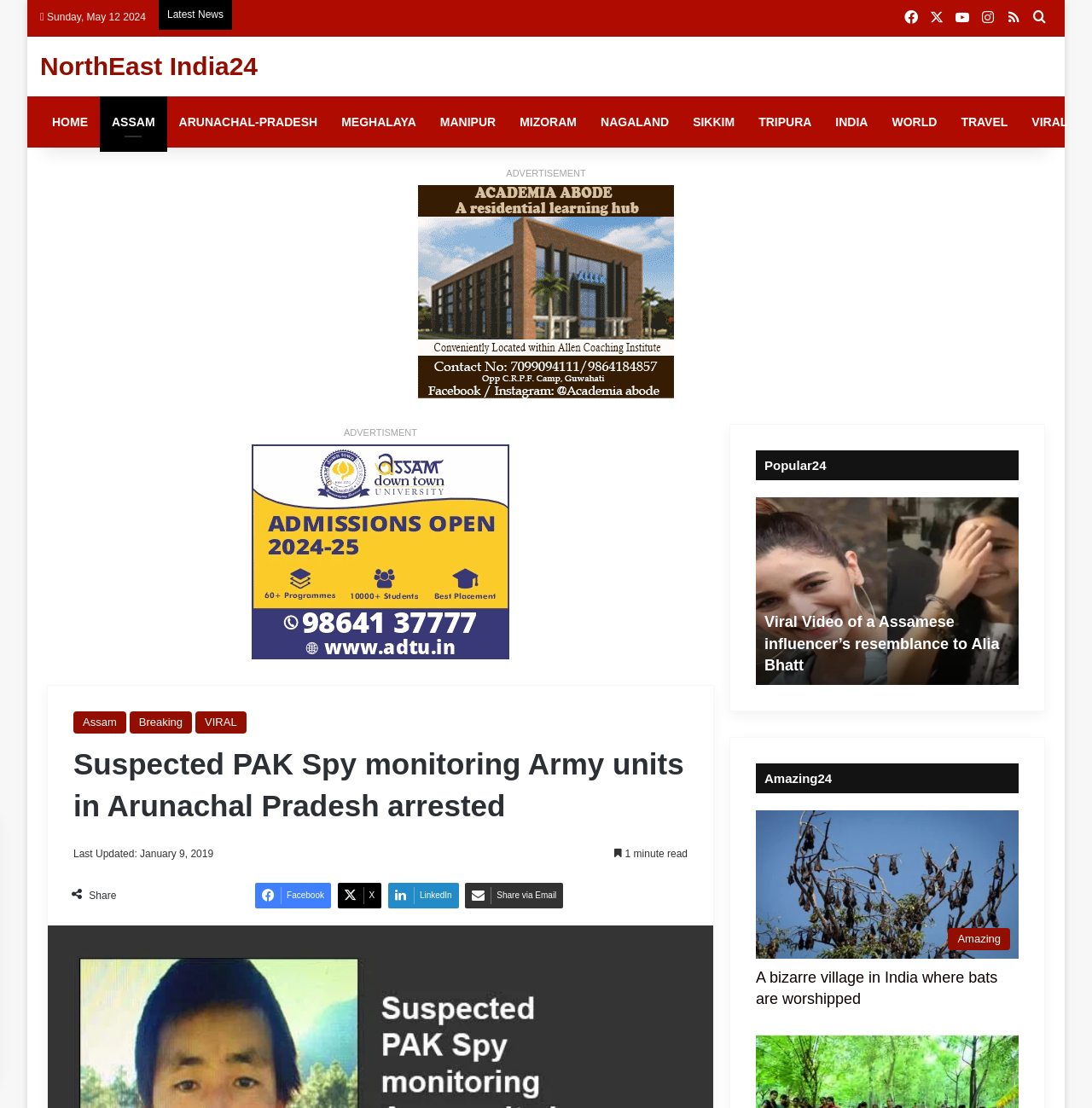Please identify the primary heading of the webpage and give its text content.

Suspected PAK Spy monitoring Army units in Arunachal Pradesh arrested